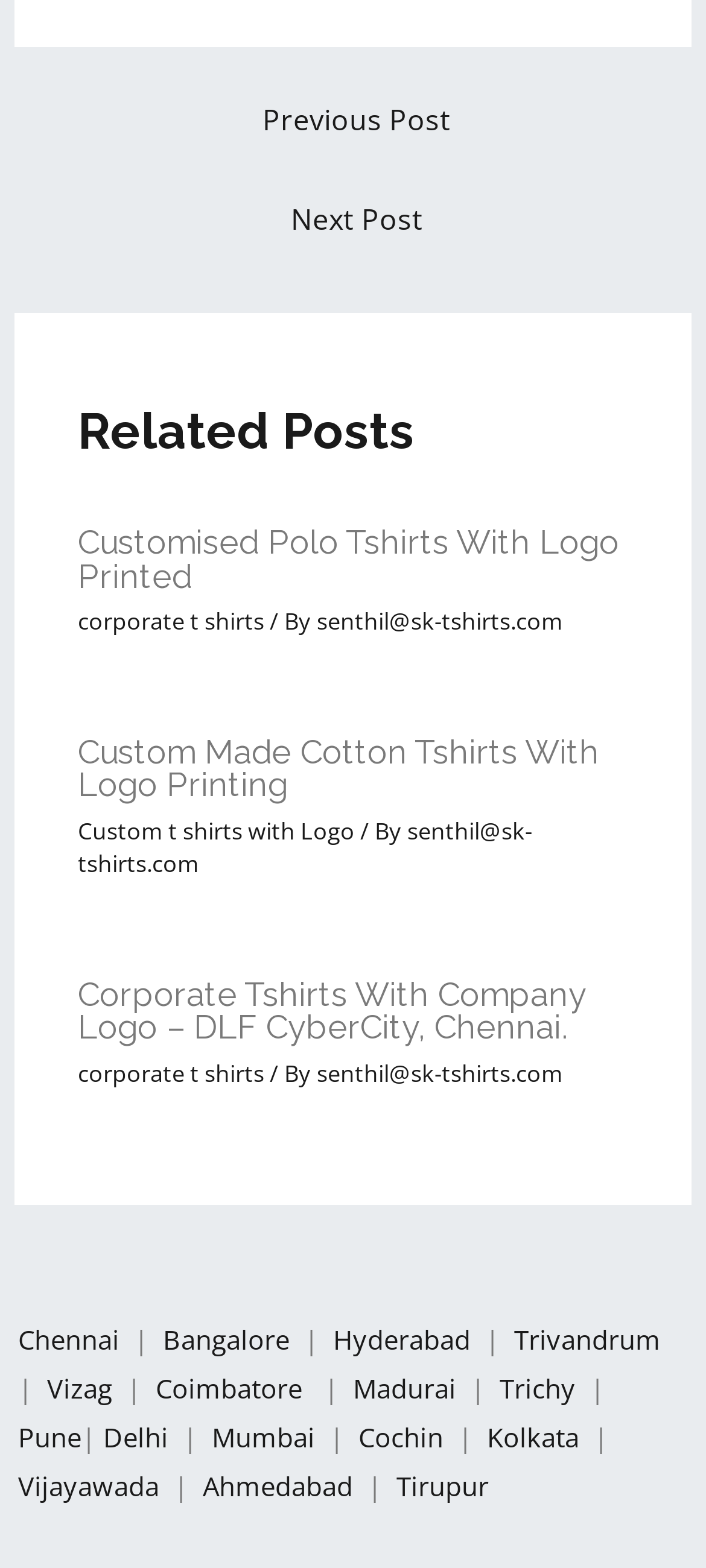Locate the bounding box coordinates of the clickable part needed for the task: "Contact senthil@sk-tshirts.com".

[0.448, 0.386, 0.797, 0.406]